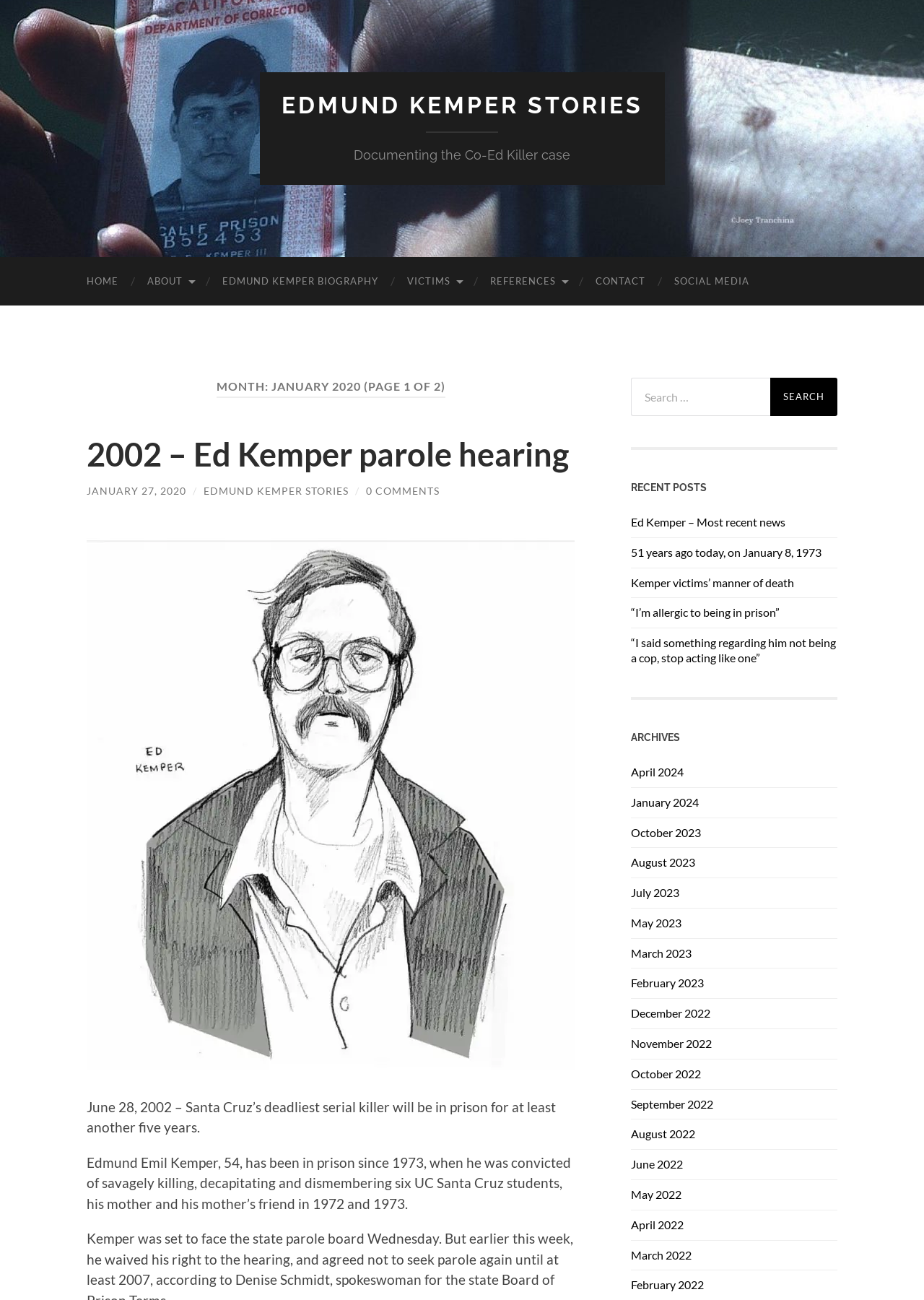Determine the bounding box coordinates of the element that should be clicked to execute the following command: "Go to the home page".

[0.078, 0.198, 0.144, 0.235]